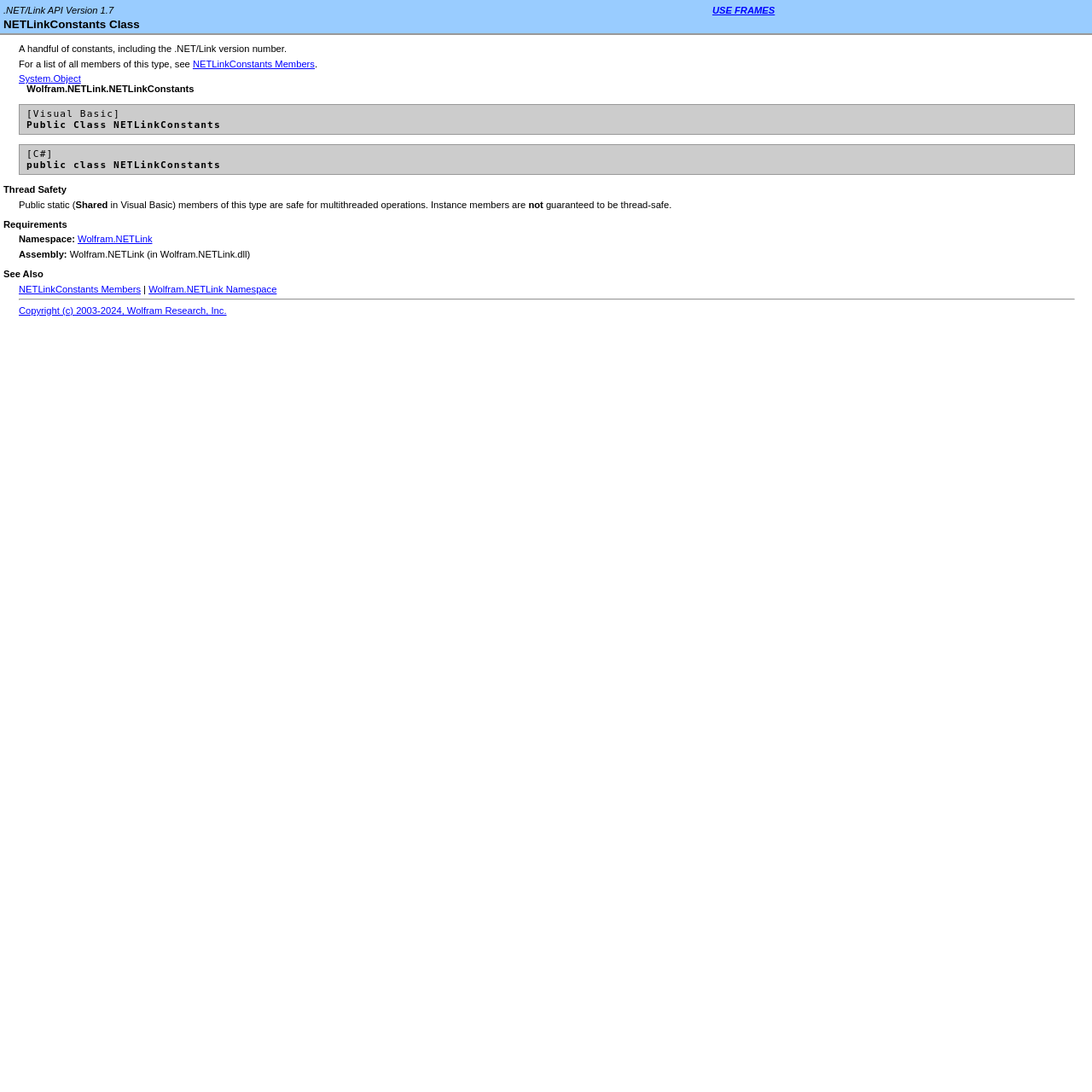What is the namespace of NETLinkConstants?
Please answer the question with a detailed response using the information from the screenshot.

I found the answer by looking at the 'Requirements' section, where it says 'Namespace: Wolfram.NETLink'.